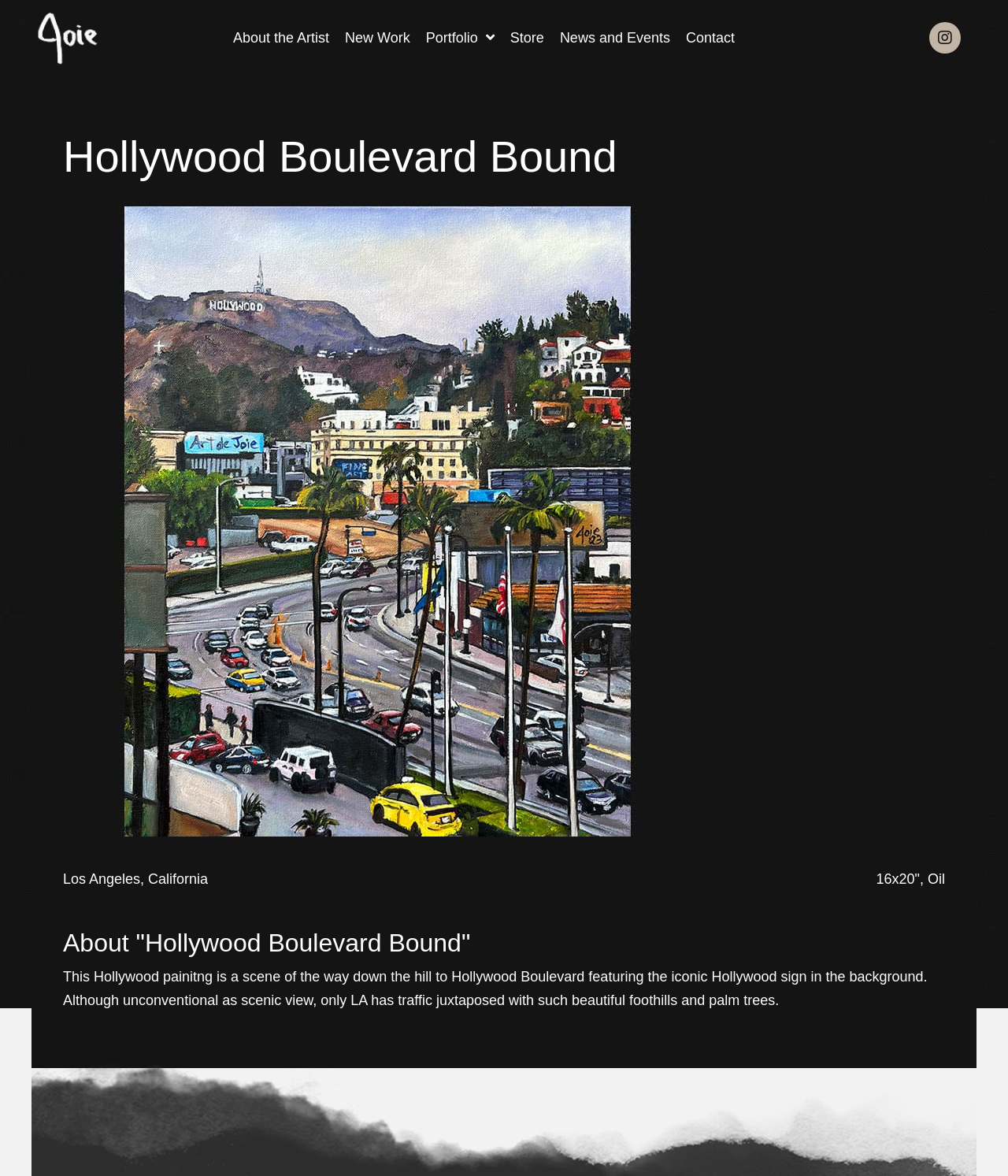Find the bounding box coordinates for the area you need to click to carry out the instruction: "View the portfolio". The coordinates should be four float numbers between 0 and 1, indicated as [left, top, right, bottom].

[0.415, 0.019, 0.498, 0.045]